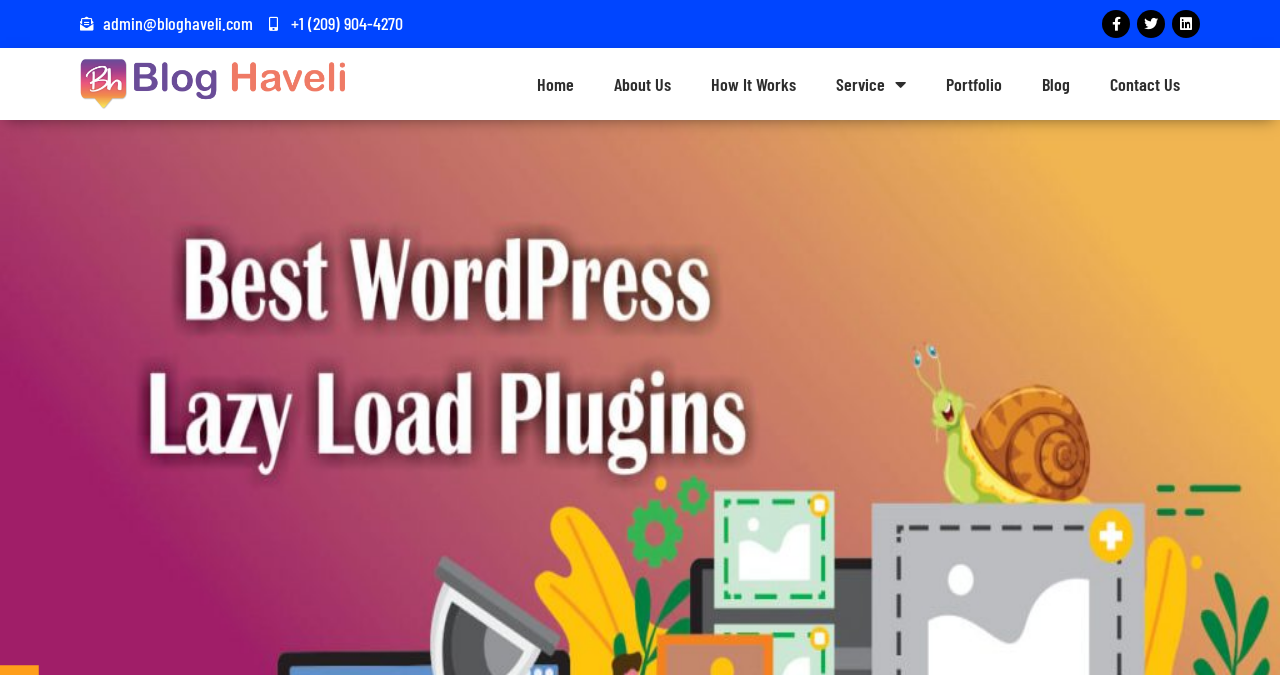Find and indicate the bounding box coordinates of the region you should select to follow the given instruction: "read blog".

[0.798, 0.089, 0.852, 0.16]